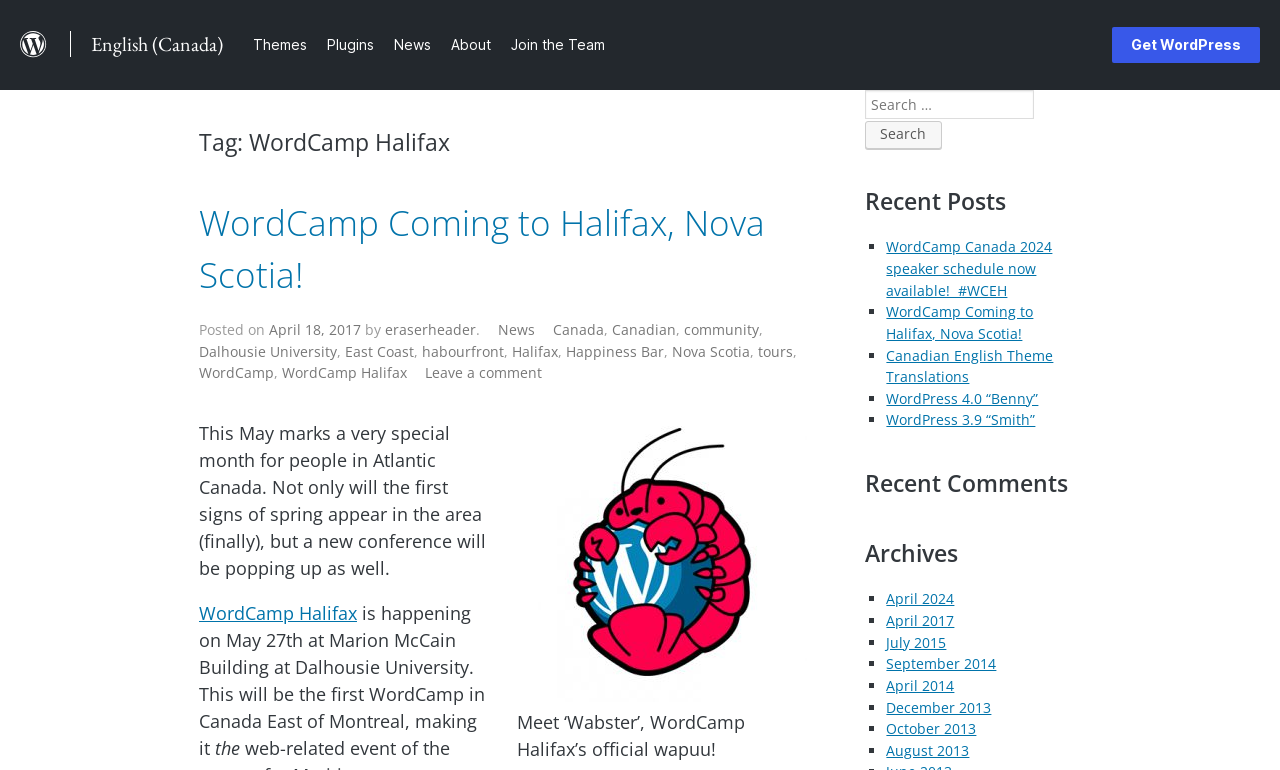How many links are there in the 'Recent Posts' section?
Offer a detailed and full explanation in response to the question.

The 'Recent Posts' section contains four links, each represented by a list marker '■' and a corresponding link text, such as 'WordCamp Canada 2024 speaker schedule now available! #WCEH', 'WordCamp Coming to Halifax, Nova Scotia!', 'Canadian English Theme Translations', and 'WordPress 4.0 “Benny”'.